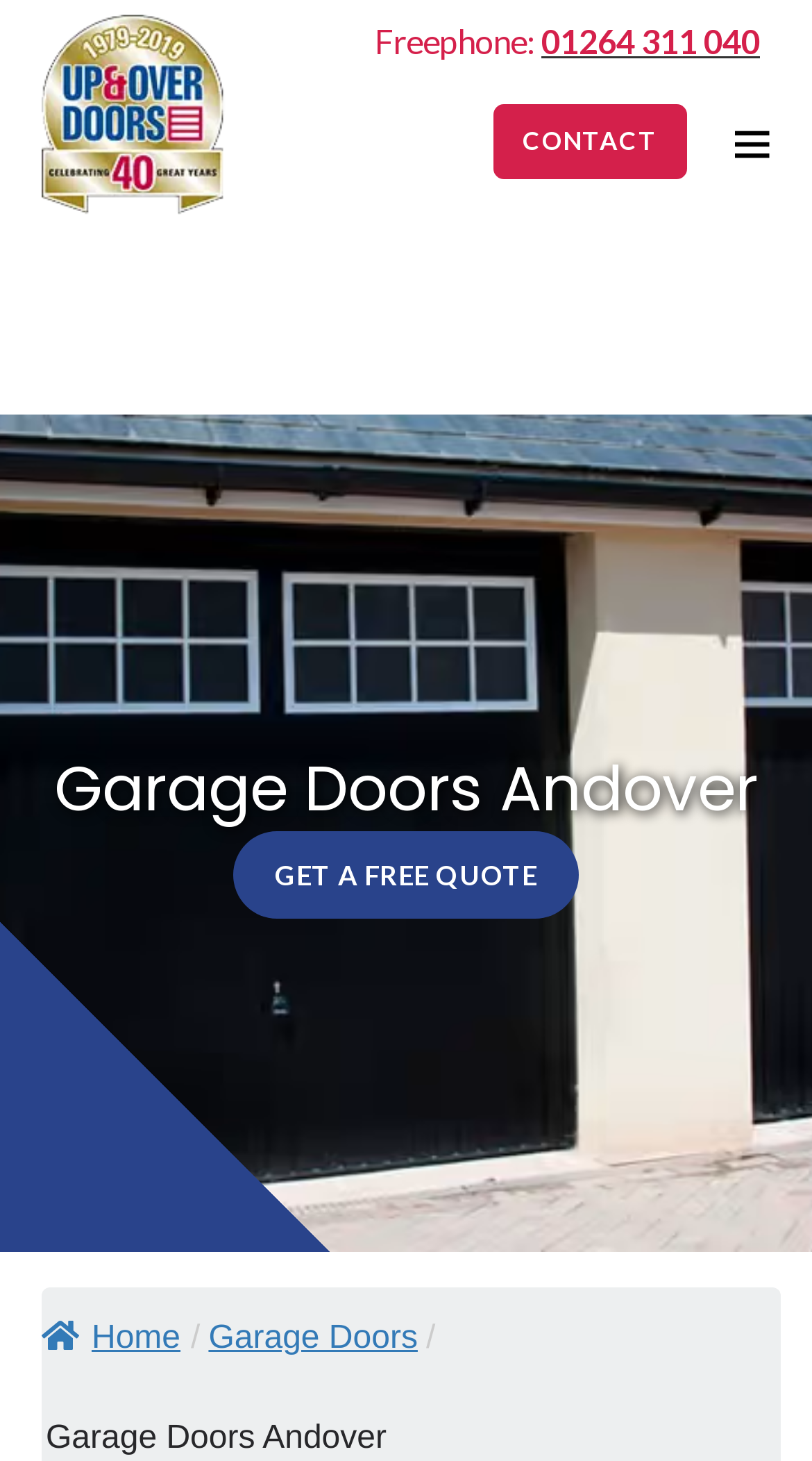Determine the bounding box coordinates in the format (top-left x, top-left y, bottom-right x, bottom-right y). Ensure all values are floating point numbers between 0 and 1. Identify the bounding box of the UI element described by: Sprinkler Master Repair

None